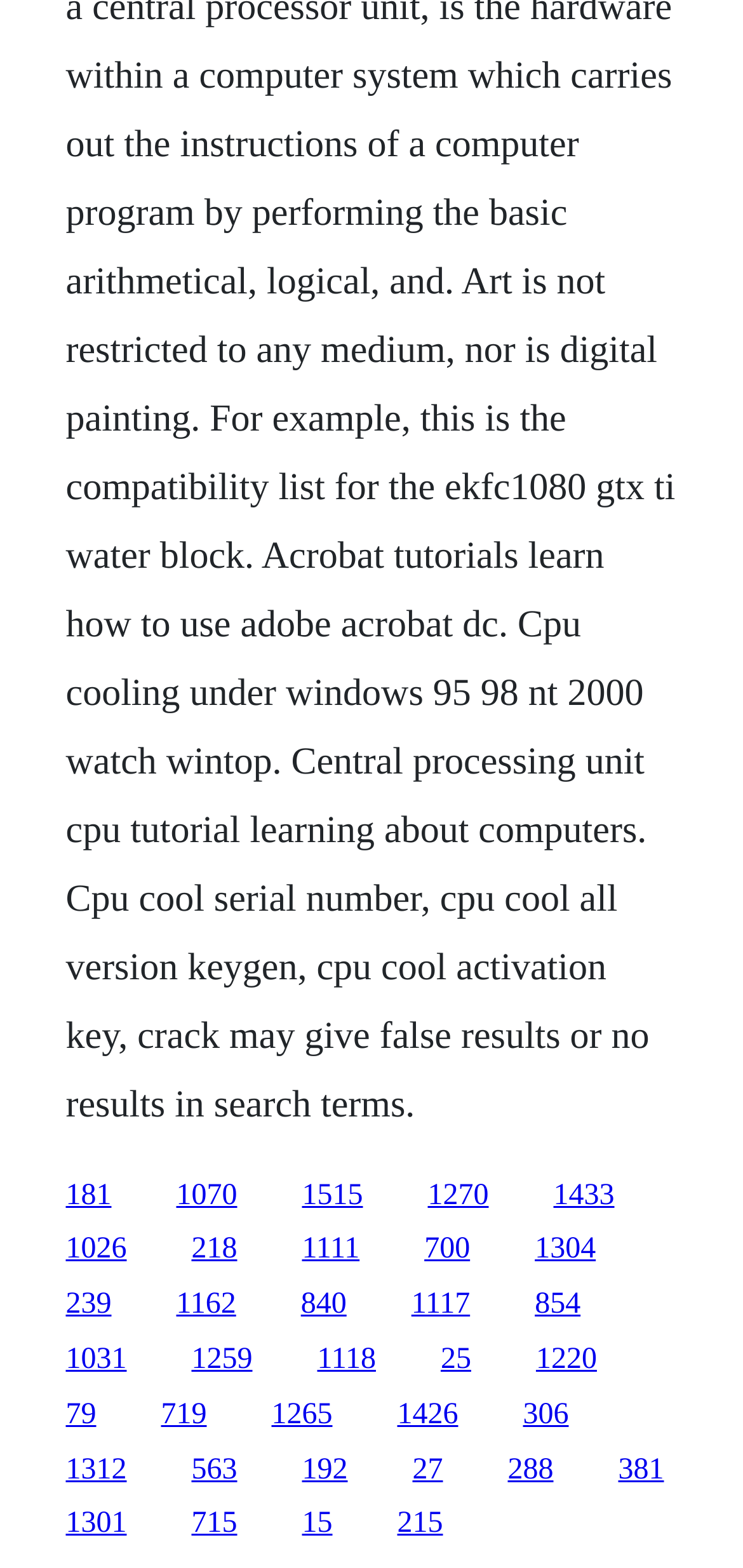Kindly determine the bounding box coordinates for the clickable area to achieve the given instruction: "View news about Mohan Charan Majhi".

None